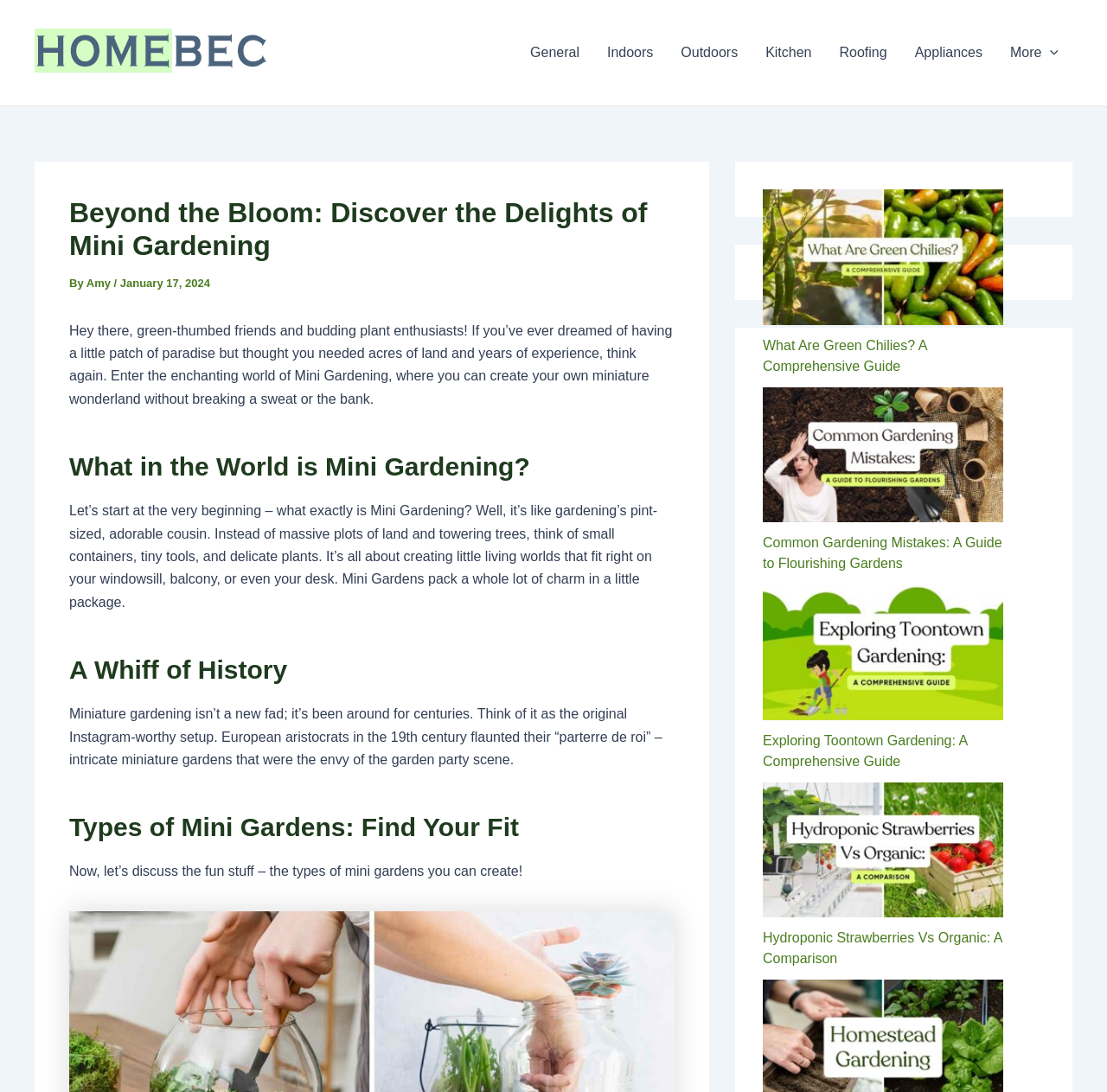Find the bounding box coordinates of the area that needs to be clicked in order to achieve the following instruction: "Explore Toontown Gardening". The coordinates should be specified as four float numbers between 0 and 1, i.e., [left, top, right, bottom].

[0.689, 0.671, 0.874, 0.704]